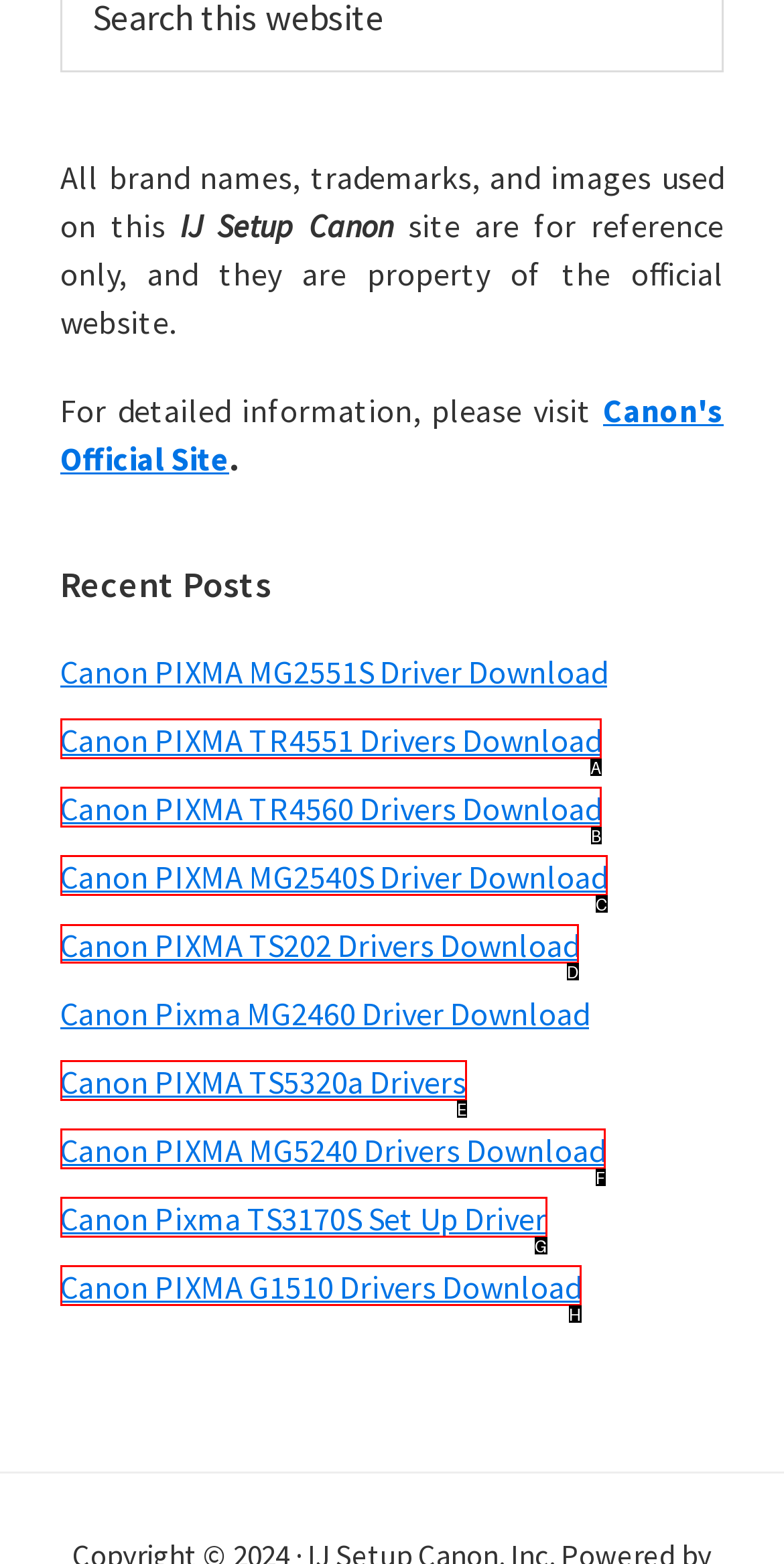Select the letter associated with the UI element you need to click to perform the following action: Access Canon PIXMA TS202 Drivers
Reply with the correct letter from the options provided.

D